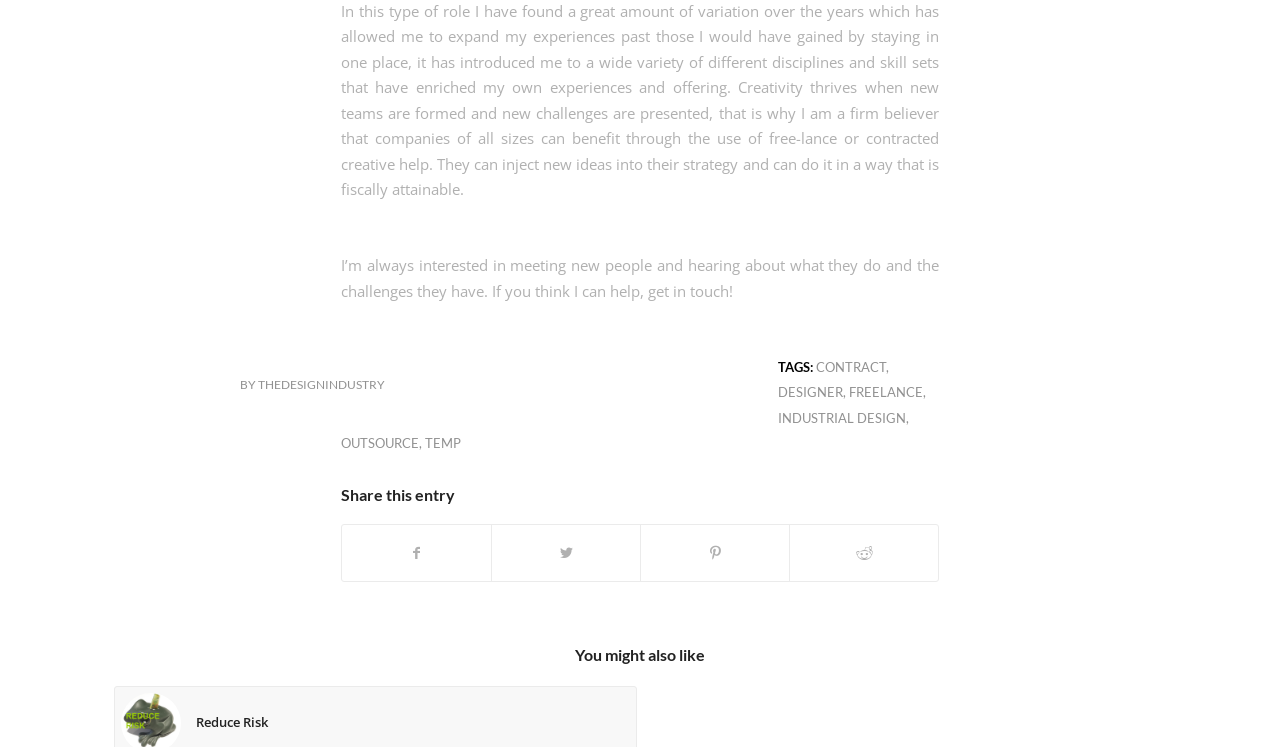Please provide a one-word or short phrase answer to the question:
What type of content is suggested for the reader?

Similar entries